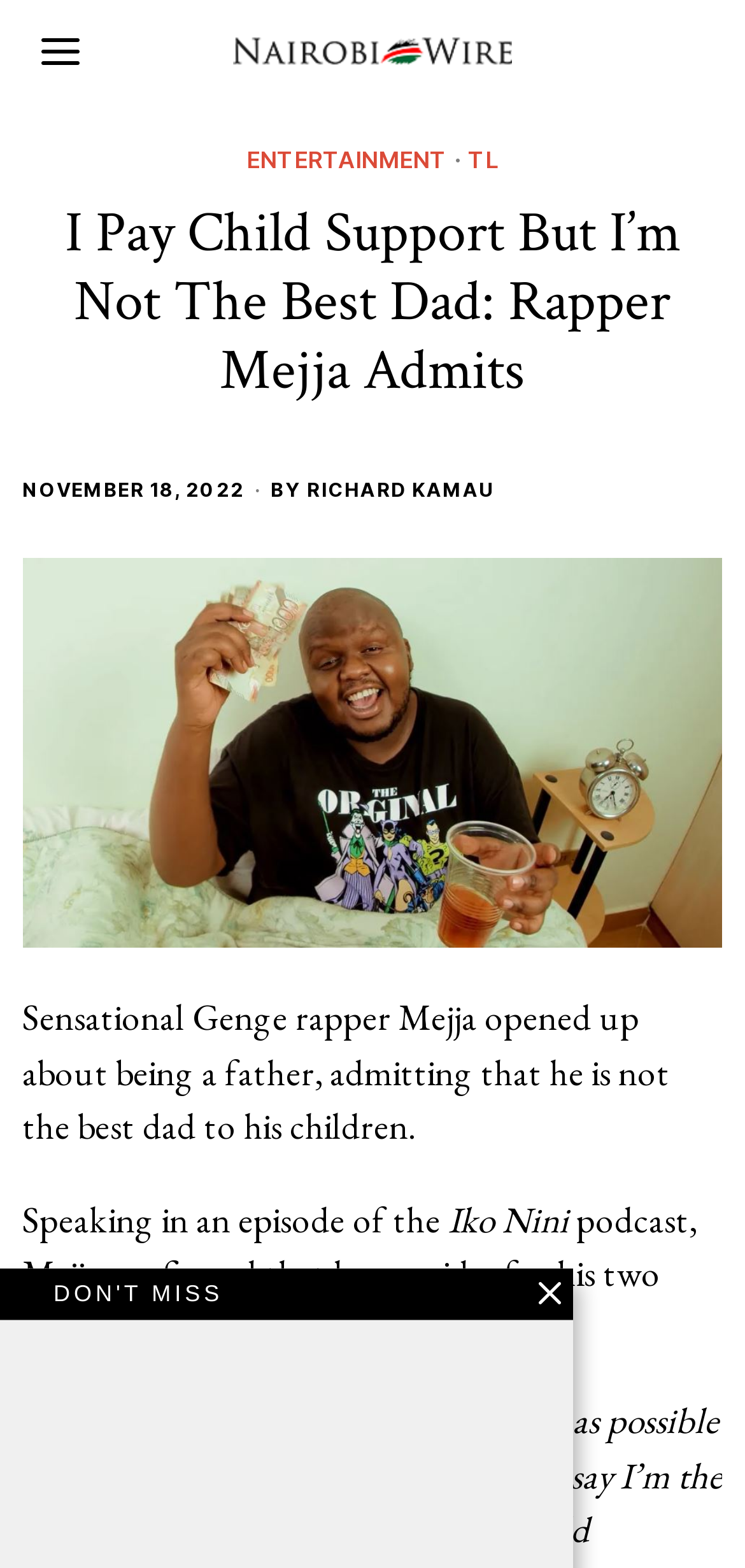Given the element description, predict the bounding box coordinates in the format (top-left x, top-left y, bottom-right x, bottom-right y), using floating point numbers between 0 and 1: Lou

None